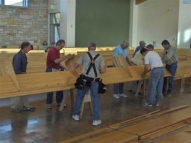What is the likely location of the scene?
Ensure your answer is thorough and detailed.

The image features a spacious hall with a mix of stone and modern walls, which is consistent with the architecture of a church or community center, suggesting that the scene is likely taking place in one of these locations.